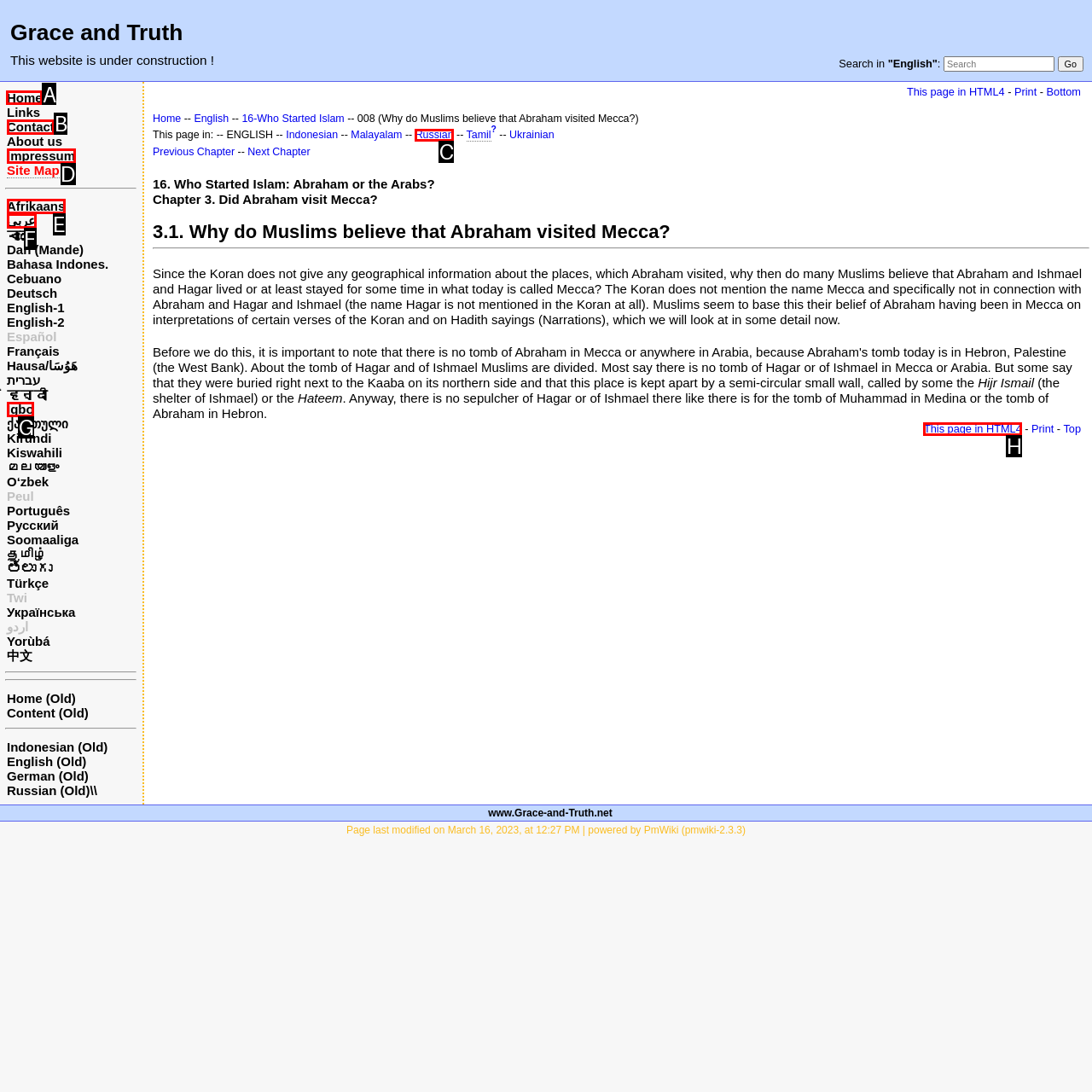Tell me the letter of the correct UI element to click for this instruction: Go to Home page. Answer with the letter only.

A